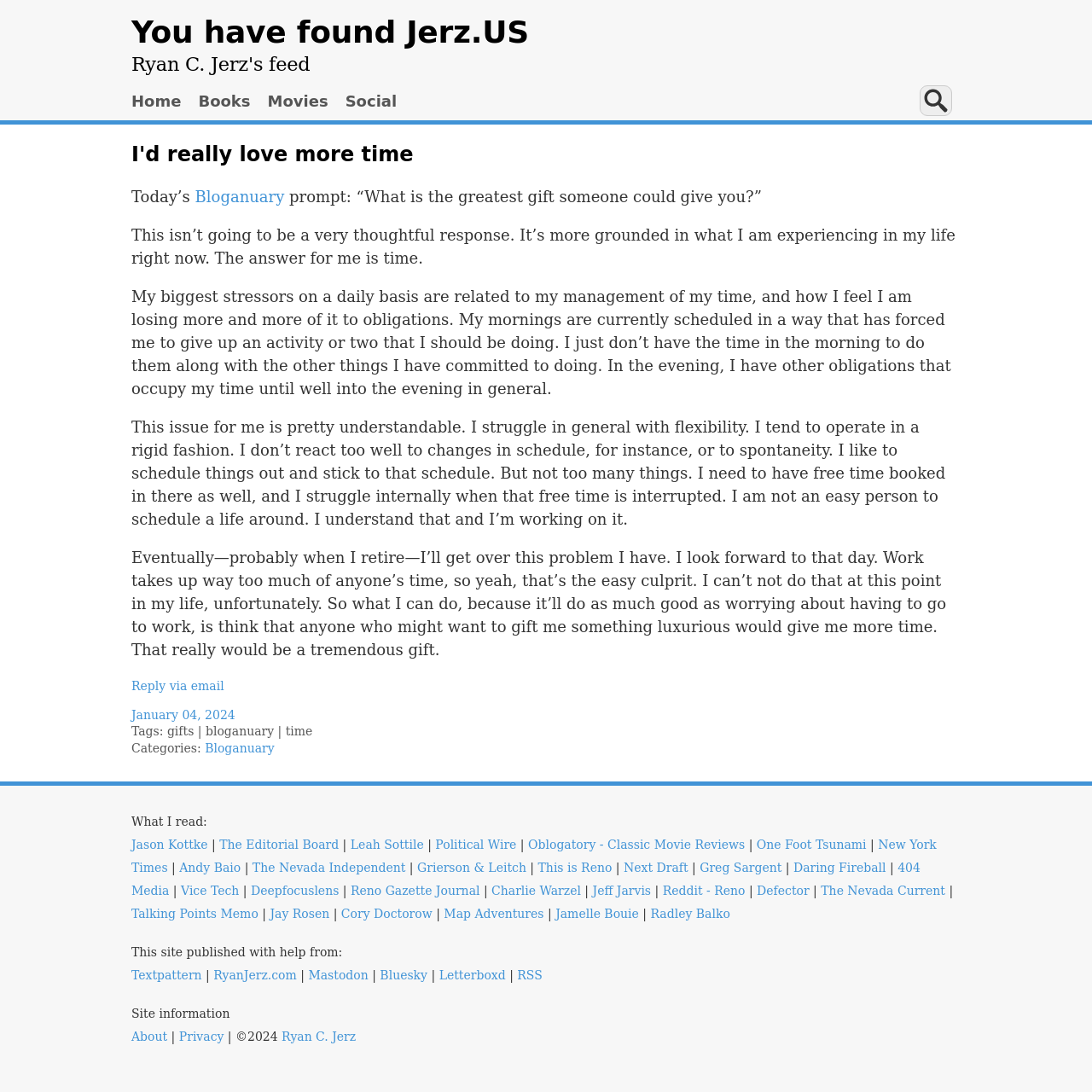Determine the bounding box coordinates for the UI element with the following description: "Jerz.US". The coordinates should be four float numbers between 0 and 1, represented as [left, top, right, bottom].

[0.372, 0.013, 0.484, 0.045]